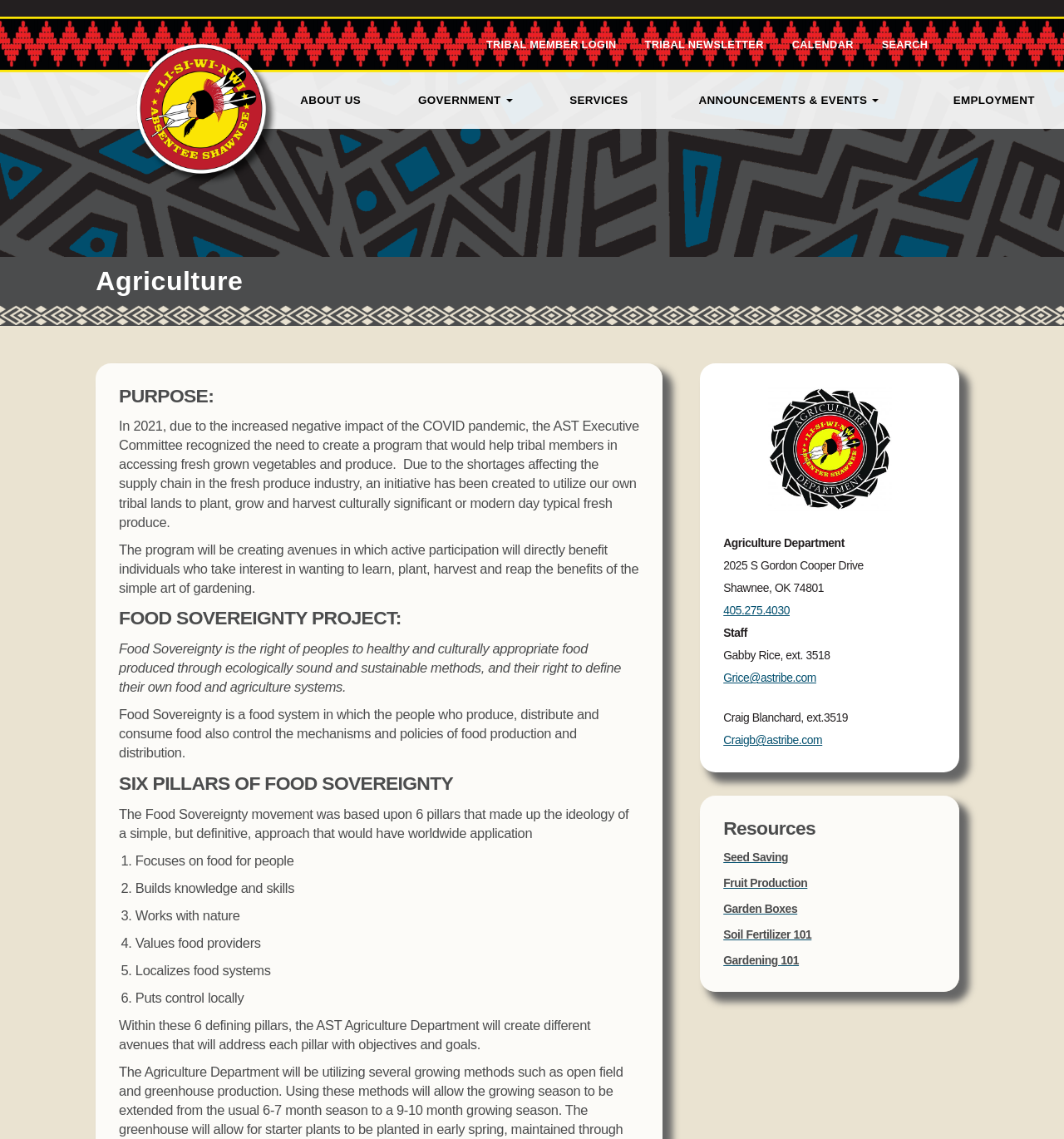Give a complete and precise description of the webpage's appearance.

This webpage is about the Agriculture department of the Absentee Shawnee Tribe. At the top, there is a navigation menu with links to various sections, including "About Us", "Government", "Services", "Resources", and "Employment". Below the navigation menu, there is a logo and a search bar.

The main content of the page is divided into sections. The first section is about the purpose of the program, which is to help tribal members access fresh produce during the COVID-19 pandemic. The text explains that the program aims to utilize tribal lands to plant, grow, and harvest culturally significant produce.

The next section is about the Food Sovereignty Project, which is defined as the right of people to healthy and culturally appropriate food produced through sustainable methods. The text explains that Food Sovereignty is a food system in which the people who produce, distribute, and consume food also control the mechanisms and policies of food production and distribution.

Below this section, there is a heading "Six Pillars of Food Sovereignty" followed by a text that explains the ideology of the Food Sovereignty movement.

On the right side of the page, there are links to various resources, including "Code of Conduct", "Constitution", "Language", and "Tax Codes". There are also links to different departments, such as "Executive Committee", "Governor's Office", and "Treasurer's Office".

At the bottom of the page, there are links to "Announcements & Events", "Employment", and "Enterprises", which include links to "AllNations Bank", "ASEDA", and "Casino".